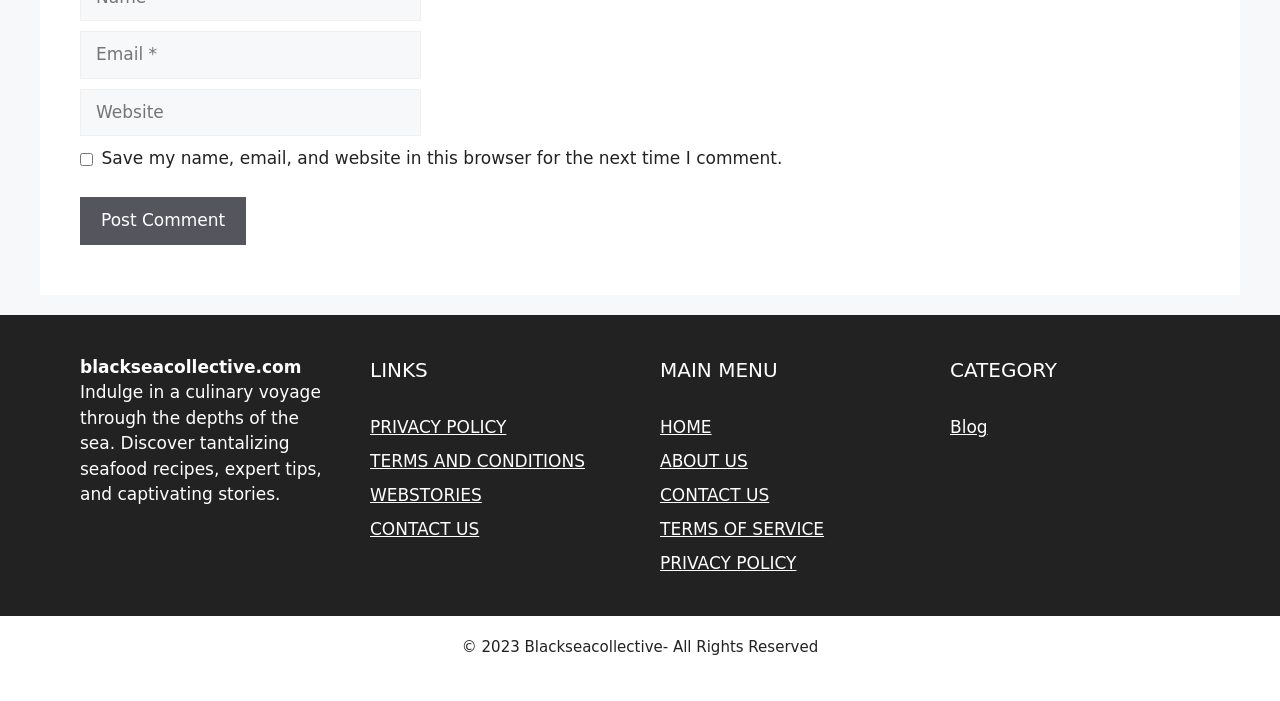Respond to the following question with a brief word or phrase:
What is the purpose of the checkbox?

Save comment information